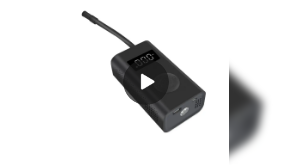Create an exhaustive description of the image.

The image showcases a sleek and compact wireless car air pump designed for convenience and efficiency. The device features a modern, black exterior with a digital display prominently showing the current pressure reading, indicative of its user-friendly functionality. A flexible hose extends from the pump, allowing easy access to various tire valves. This innovative product is positioned as part of Gaminol's offerings, highlighting its energy-saving and lightweight design, making it an essential tool for drivers seeking reliability and portability. The air pump is promoted as a practical solution for maintaining optimal tire pressure, underscoring its application value in everyday automotive care.